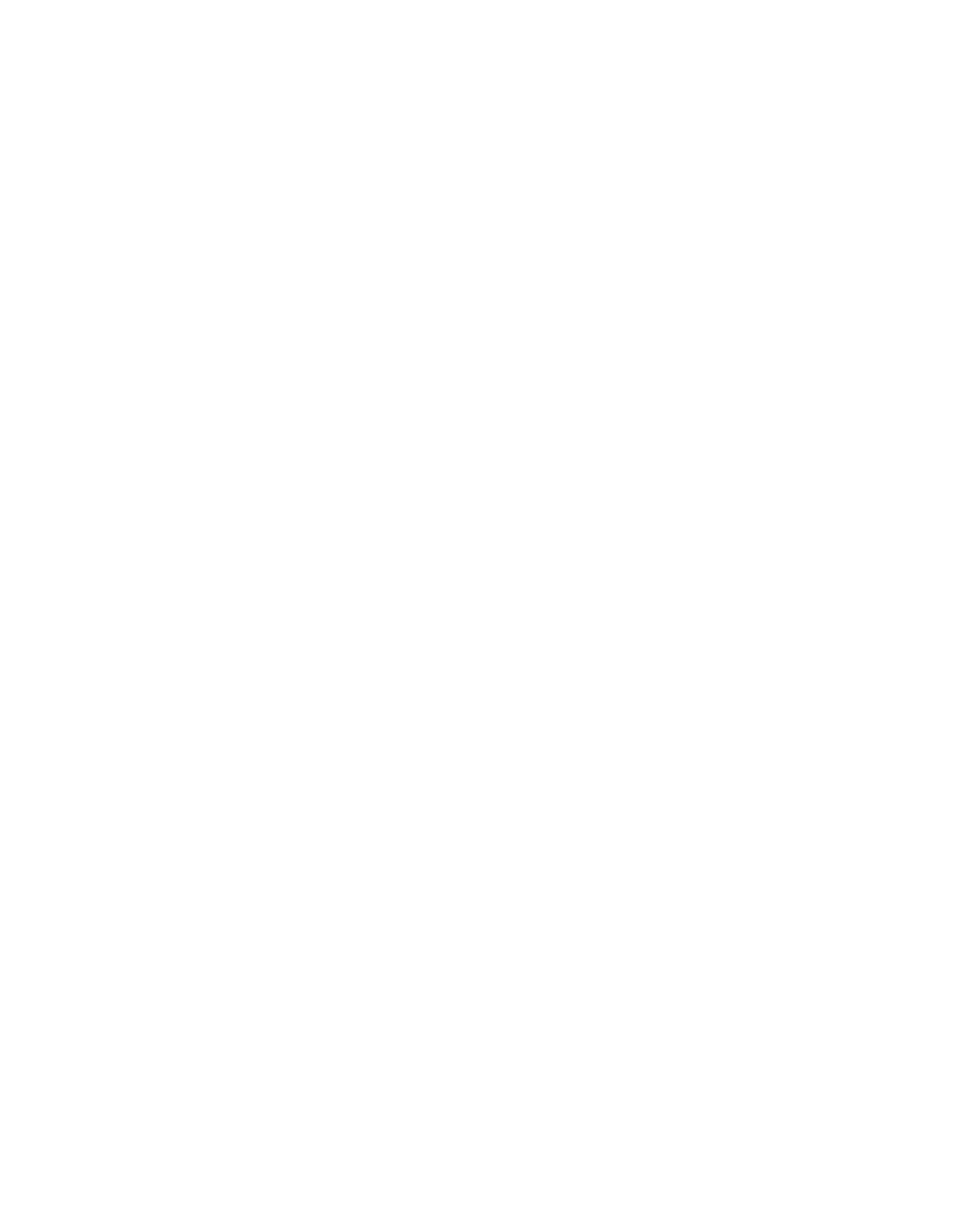What is the purpose of the 'Join The STNR Circle' section?
Answer the question with detailed information derived from the image.

The 'Join The STNR Circle' section contains a textbox for email and a 'Signup' button, which suggests that it is used to sign up for a newsletter or mailing list to receive updates on new products, events, discounts, and more.